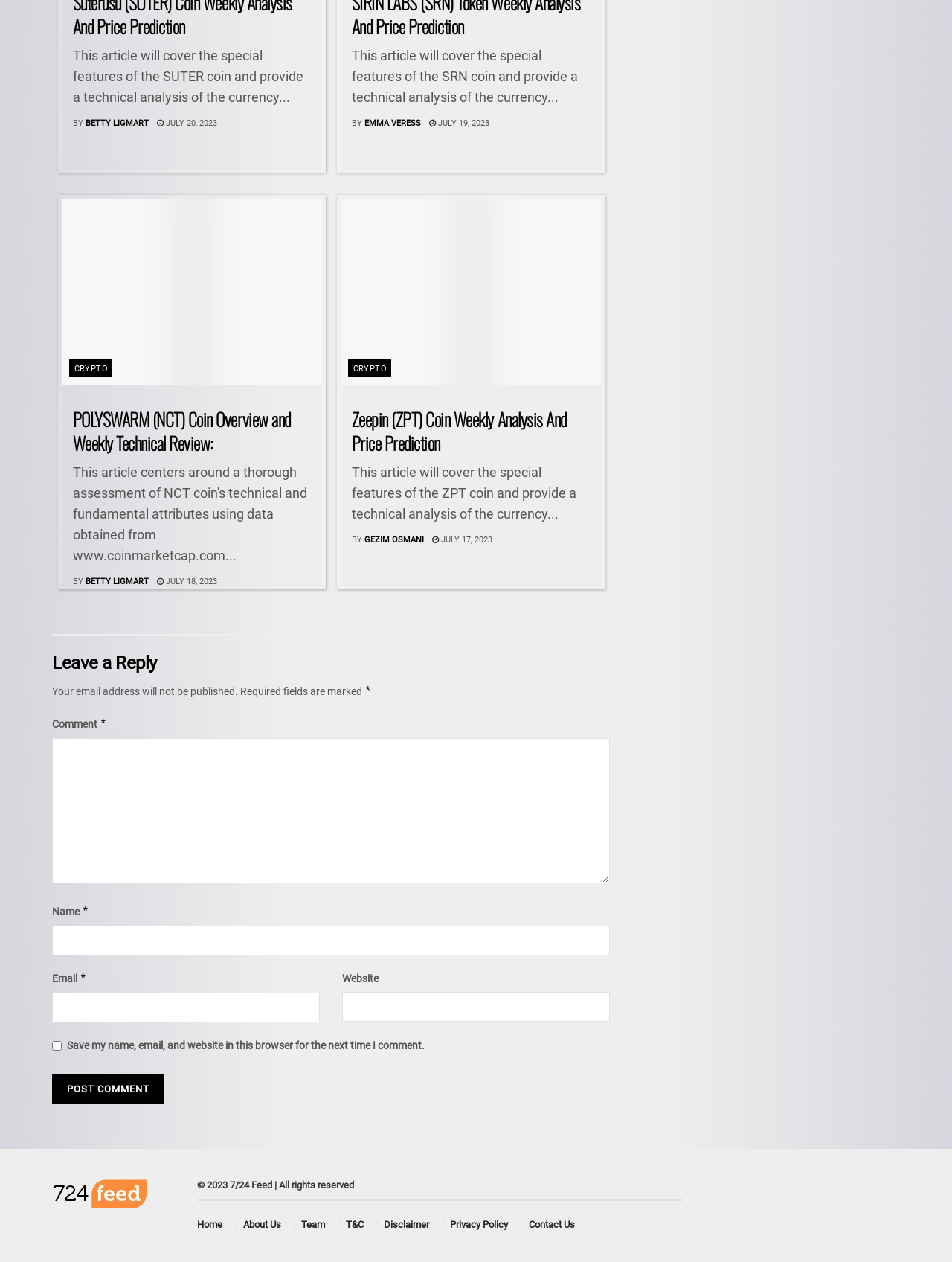Please identify the coordinates of the bounding box that should be clicked to fulfill this instruction: "Click on the Post Comment button".

[0.055, 0.74, 0.173, 0.764]